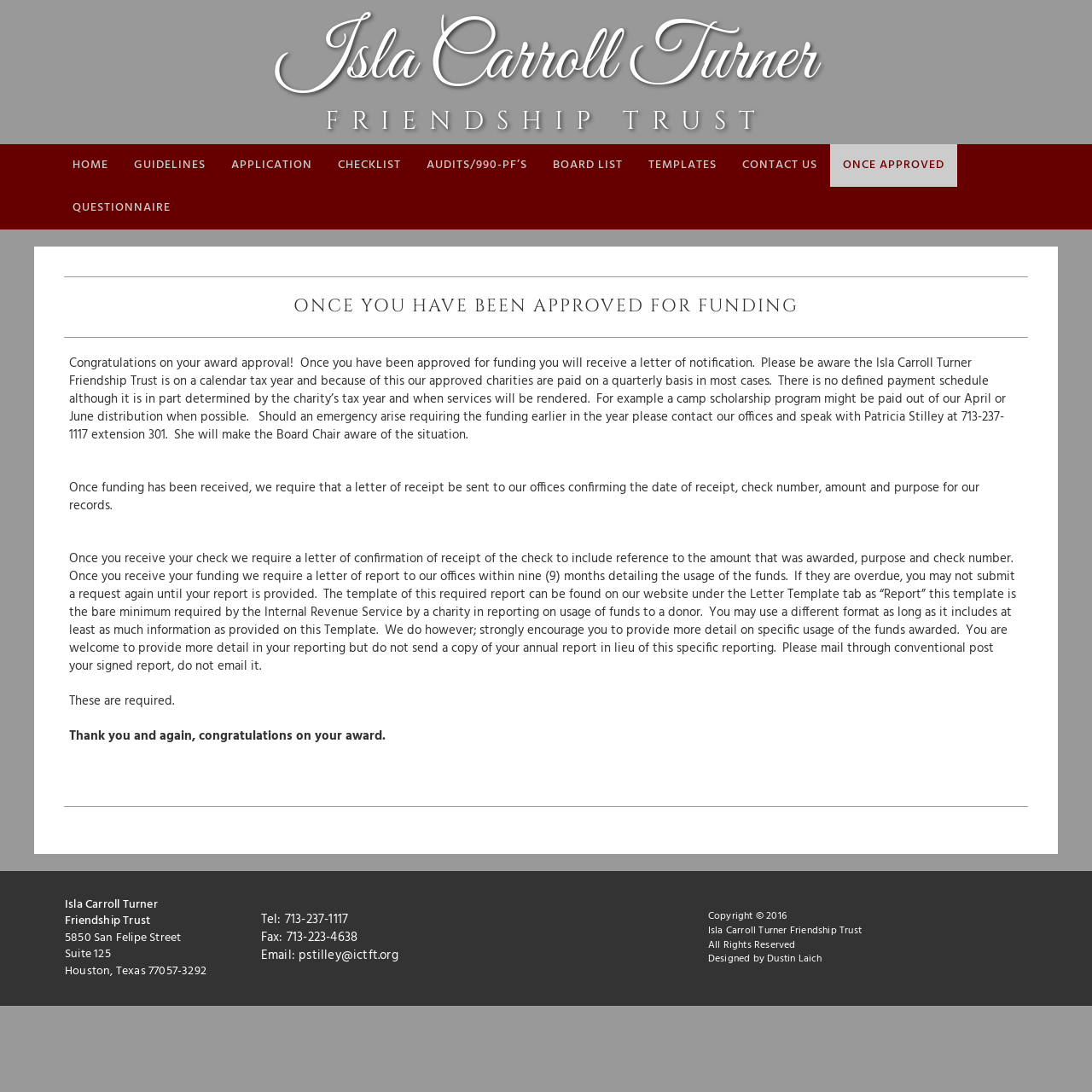Provide the bounding box coordinates of the UI element that matches the description: "Checklist".

[0.298, 0.132, 0.379, 0.171]